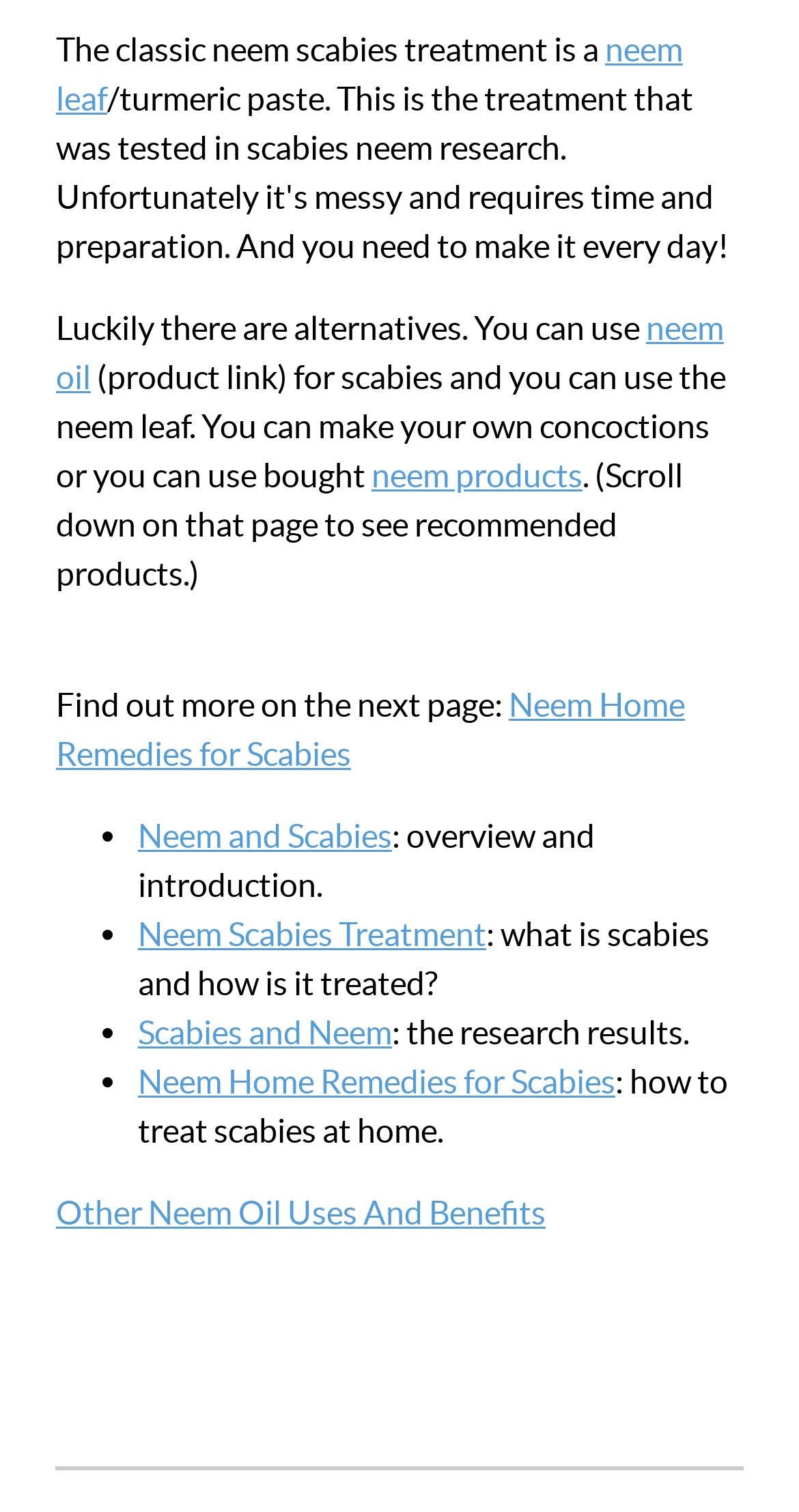Find the bounding box coordinates of the clickable area required to complete the following action: "Click on neem leaf".

[0.07, 0.02, 0.855, 0.077]